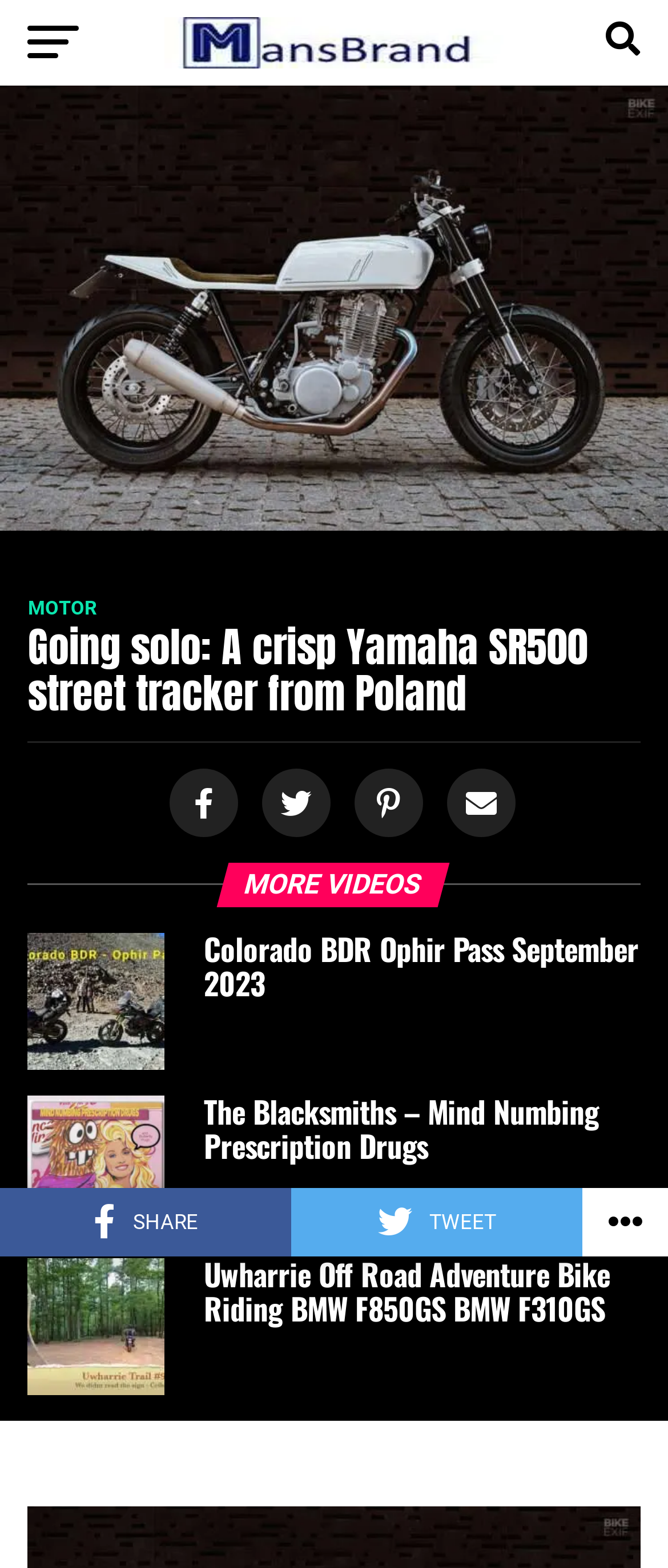From the element description parent_node: MansBrand Fashion Motorsports Fitness, predict the bounding box coordinates of the UI element. The coordinates must be specified in the format (top-left x, top-left y, bottom-right x, bottom-right y) and should be within the 0 to 1 range.

[0.246, 0.027, 0.754, 0.048]